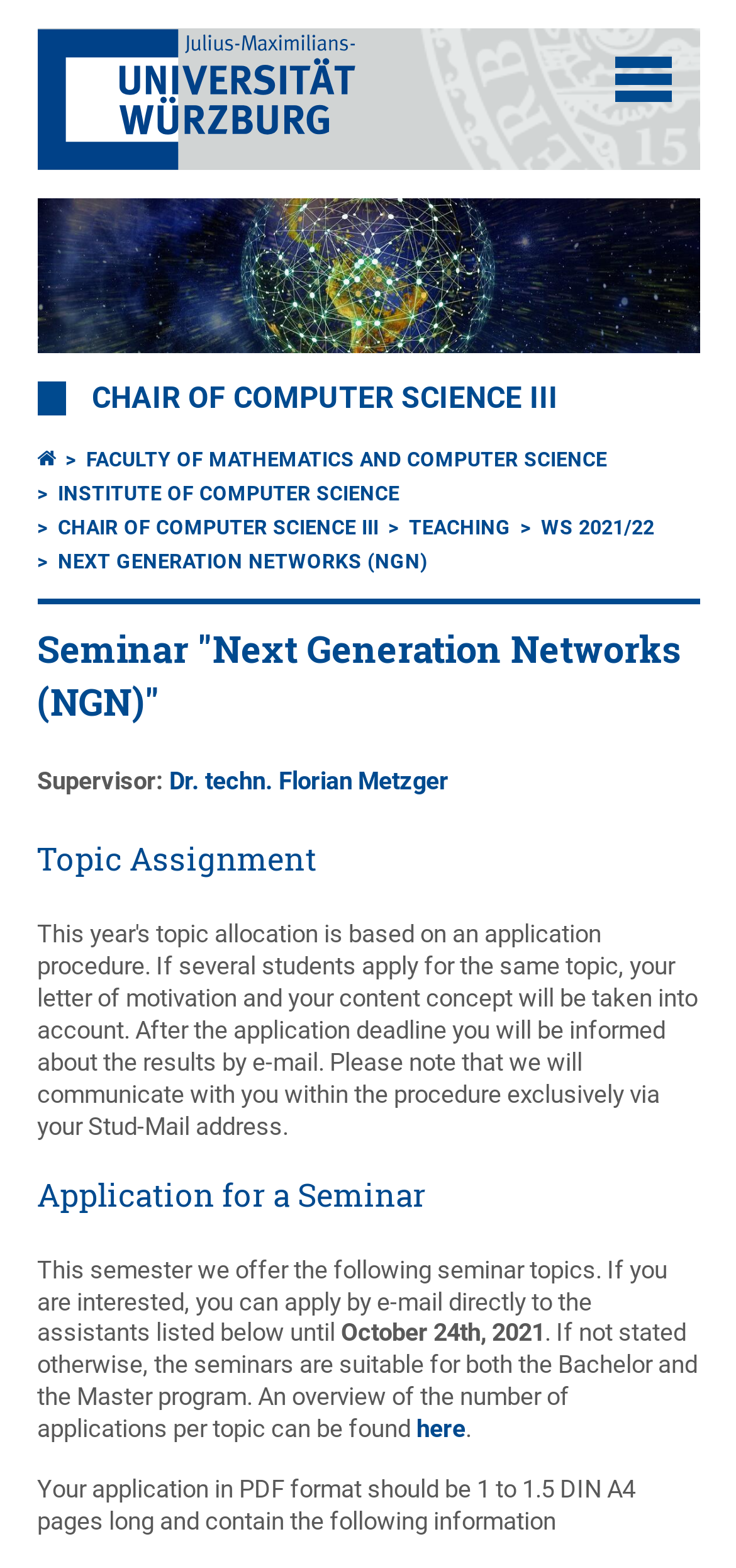Please give a one-word or short phrase response to the following question: 
How long should the application PDF be?

1 to 1.5 DIN A4 pages